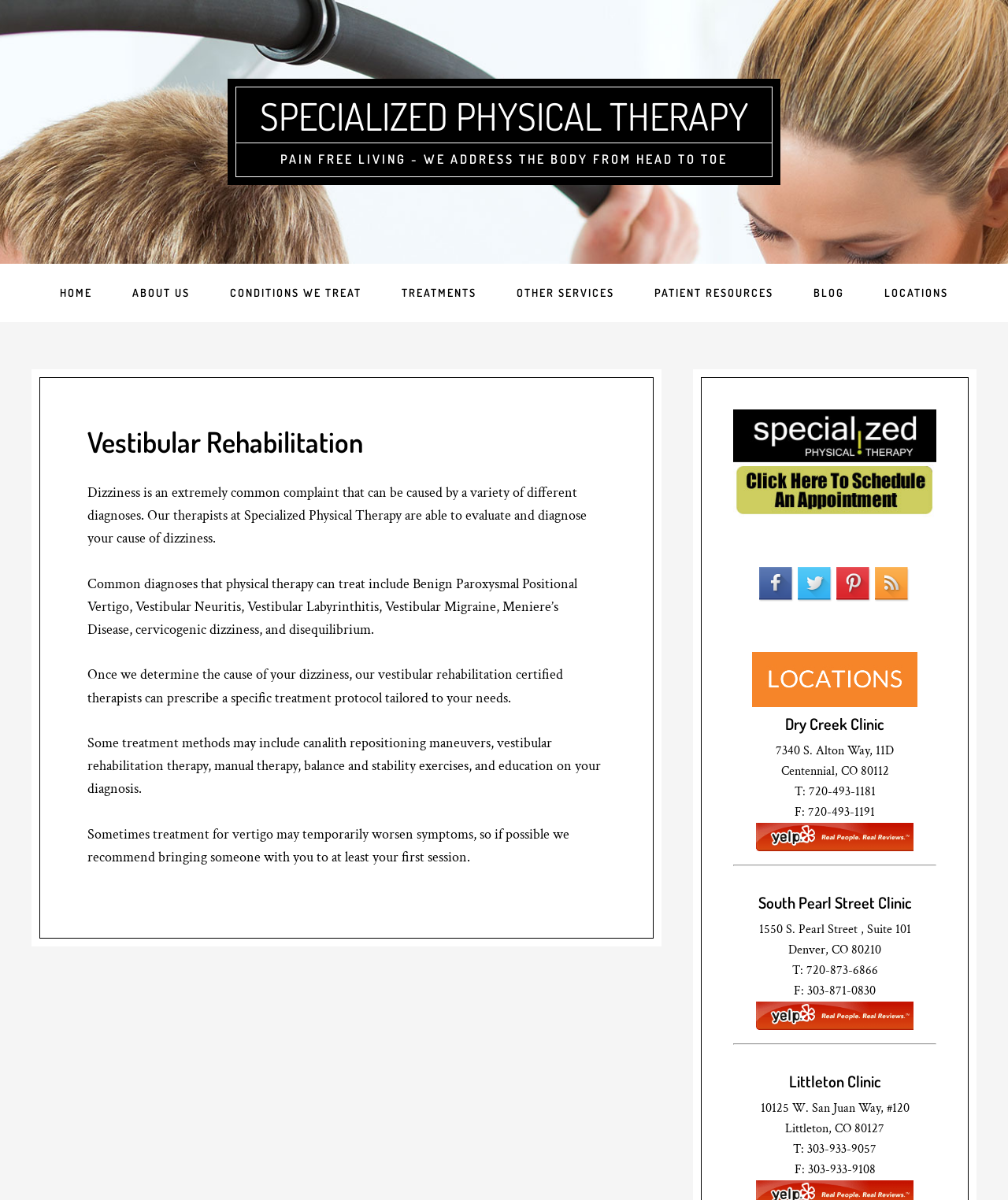Using the information from the screenshot, answer the following question thoroughly:
What is the purpose of vestibular rehabilitation therapy?

The purpose of vestibular rehabilitation therapy can be inferred from the text, which states that 'Our therapists at Specialized Physical Therapy are able to evaluate and diagnose your cause of dizziness' and that 'Some treatment methods may include canalith repositioning maneuvers, vestibular rehabilitation therapy, manual therapy, balance and stability exercises, and education on your diagnosis'.